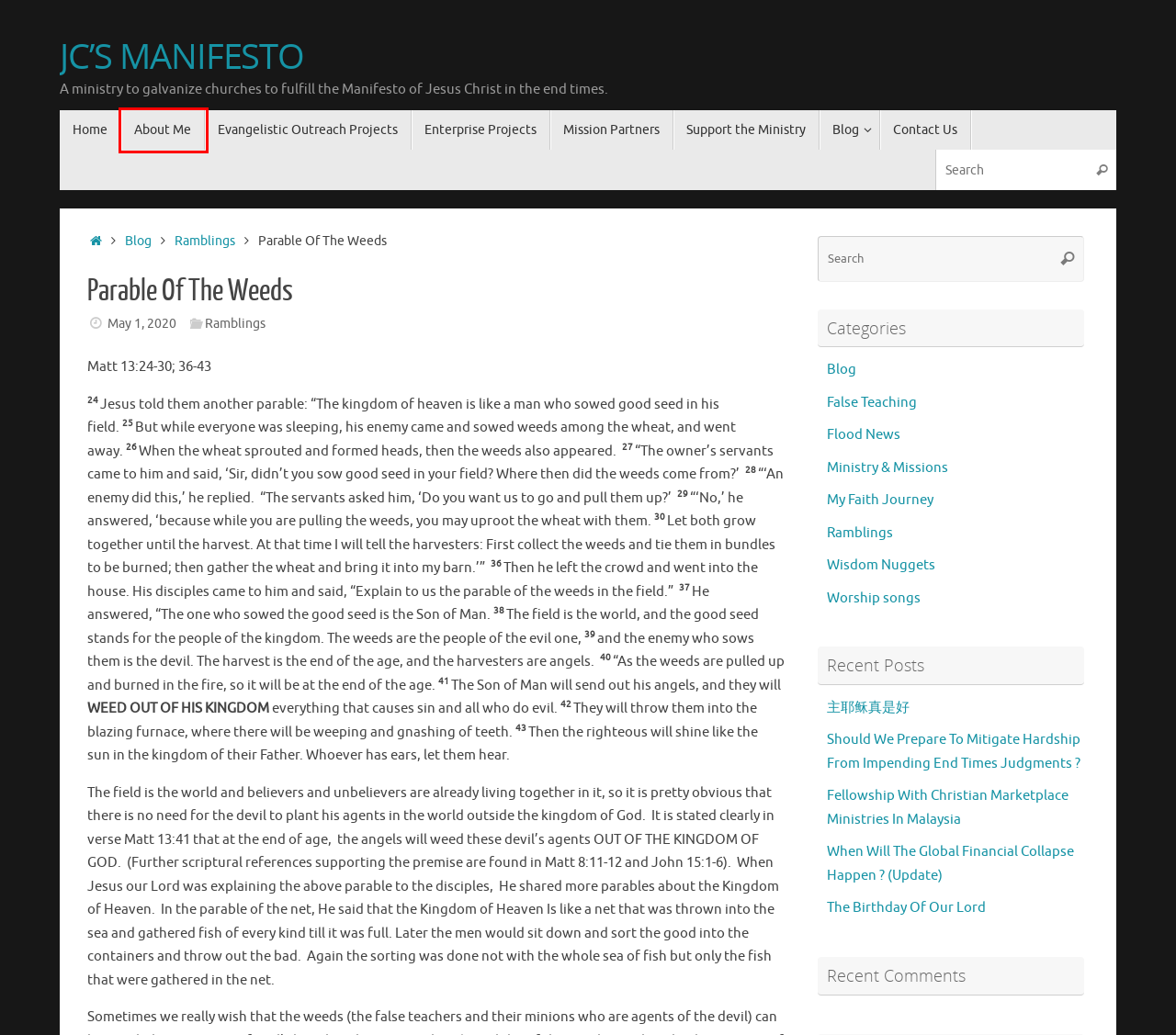Analyze the webpage screenshot with a red bounding box highlighting a UI element. Select the description that best matches the new webpage after clicking the highlighted element. Here are the options:
A. Worship Songs | JC’S MANIFESTO
B. Enterprise Projects | JC’S MANIFESTO
C. Blog | JC’S MANIFESTO
D. The Birthday Of Our Lord | JC’S MANIFESTO
E. About Me | JC’S MANIFESTO
F. False Teaching | JC’S MANIFESTO
G. When Will The Global Financial Collapse Happen ?  (Update) | JC’S MANIFESTO
H. Support the Ministry | JC’S MANIFESTO

E